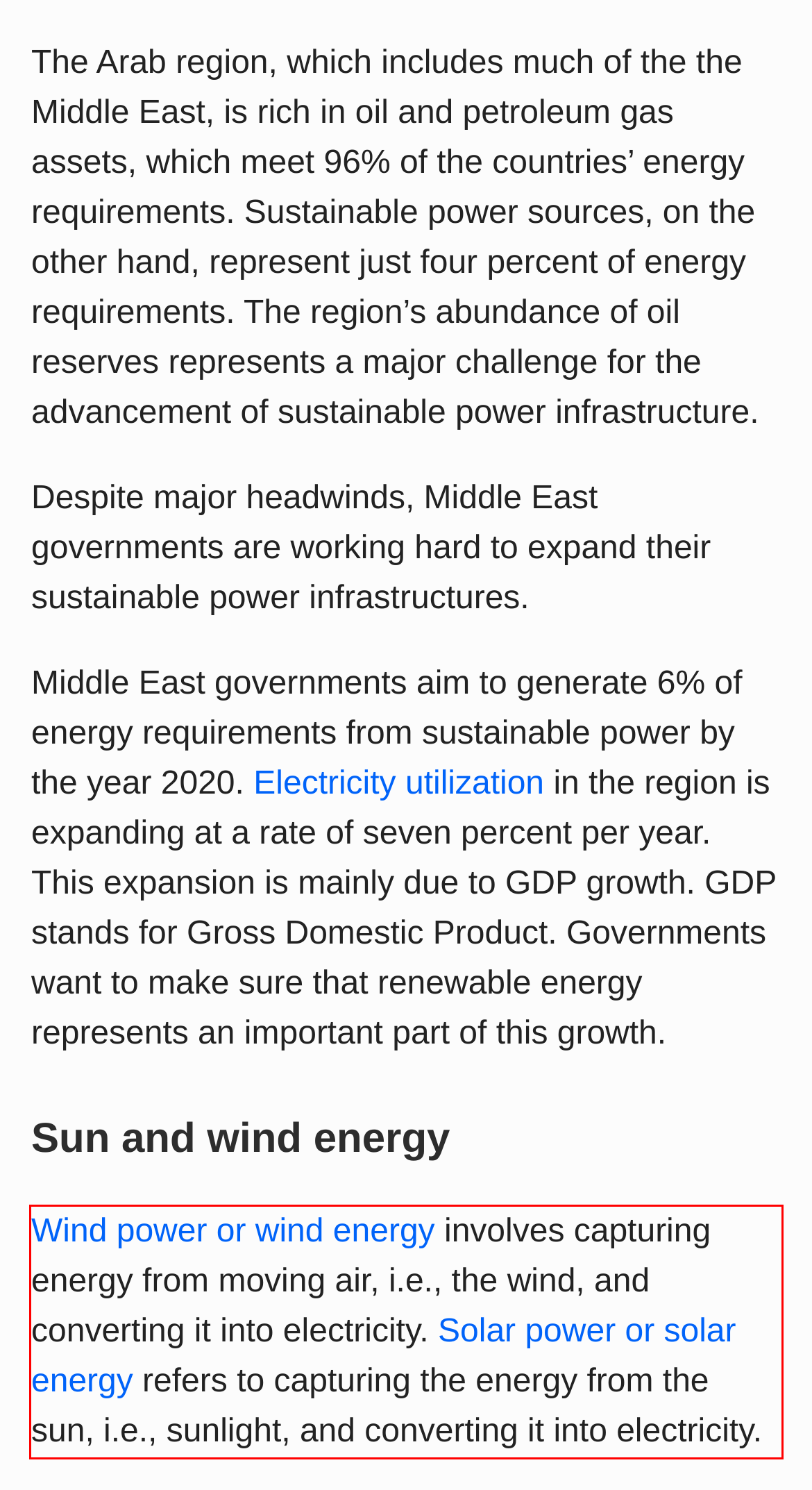Look at the screenshot of the webpage, locate the red rectangle bounding box, and generate the text content that it contains.

Wind power or wind energy involves capturing energy from moving air, i.e., the wind, and converting it into electricity. Solar power or solar energy refers to capturing the energy from the sun, i.e., sunlight, and converting it into electricity.